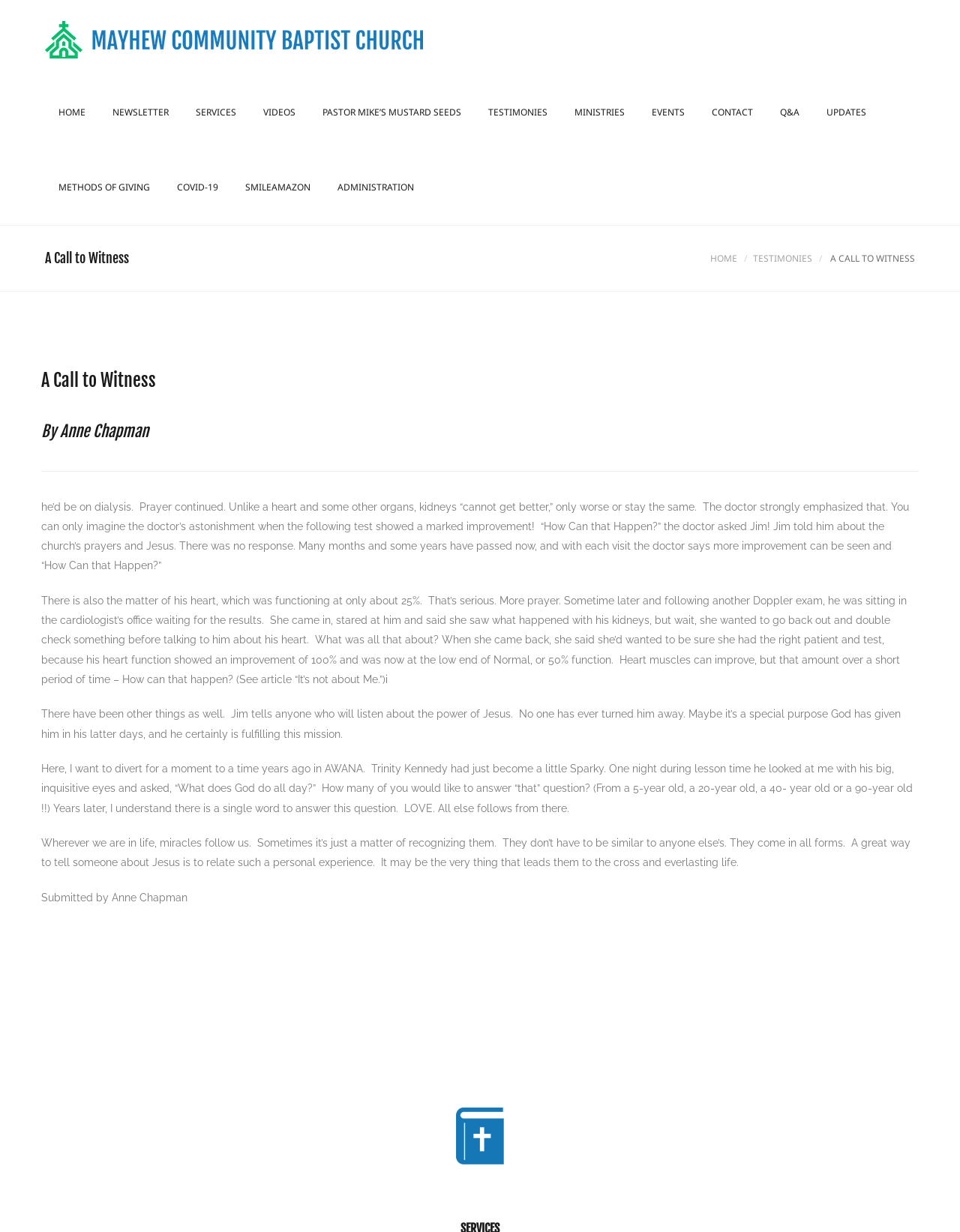What is the purpose of Jim's story?
Look at the image and respond to the question as thoroughly as possible.

I found the answer by reading the article 'A Call to Witness' and understanding its content. According to the article, Jim tells anyone who will listen about the power of Jesus, and his story is meant to share this message with others.